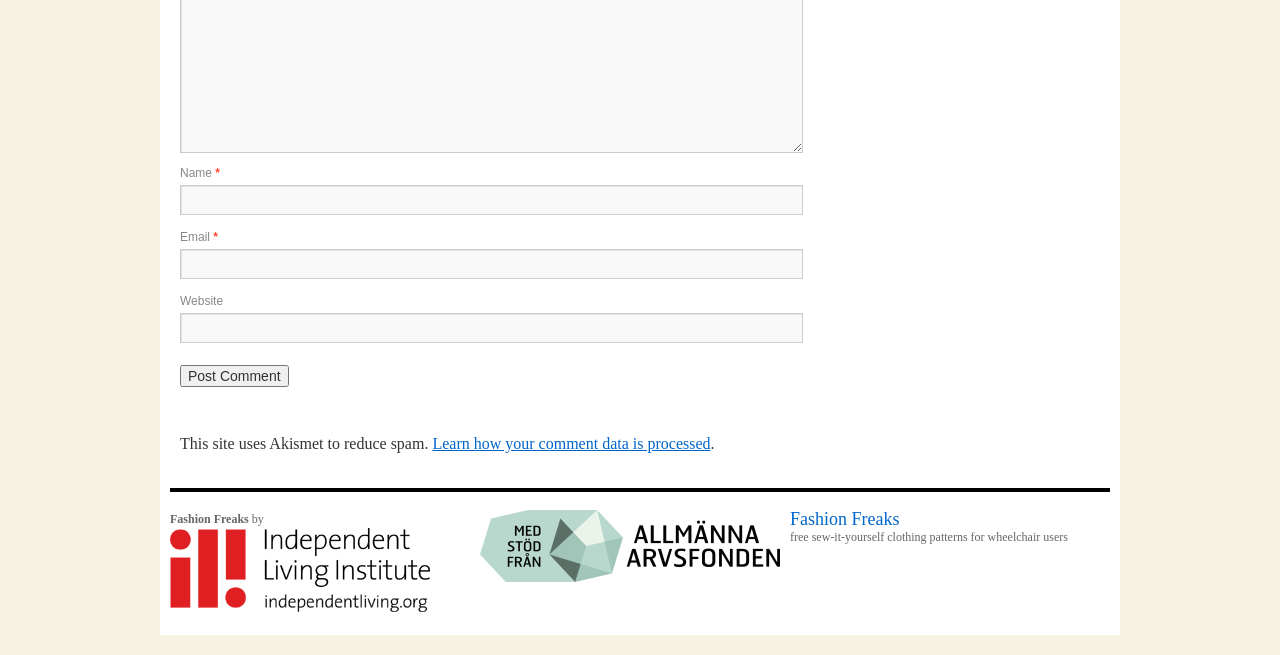What is the purpose of Akismet on the website?
Offer a detailed and full explanation in response to the question.

Akismet is used on the website to reduce spam, as indicated by the text 'This site uses Akismet to reduce spam'.